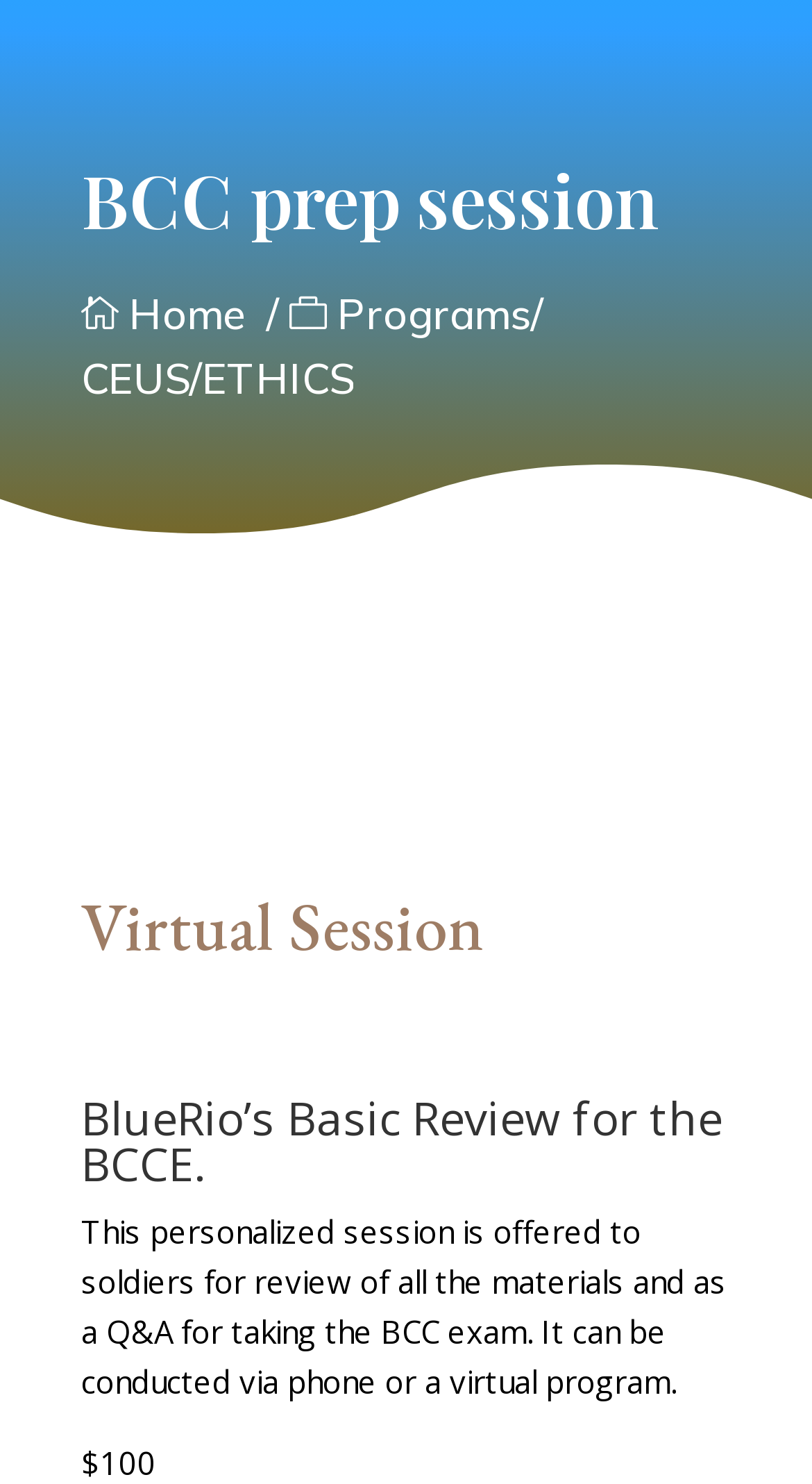Determine the bounding box coordinates in the format (top-left x, top-left y, bottom-right x, bottom-right y). Ensure all values are floating point numbers between 0 and 1. Identify the bounding box of the UI element described by: 

[0.356, 0.193, 0.415, 0.228]